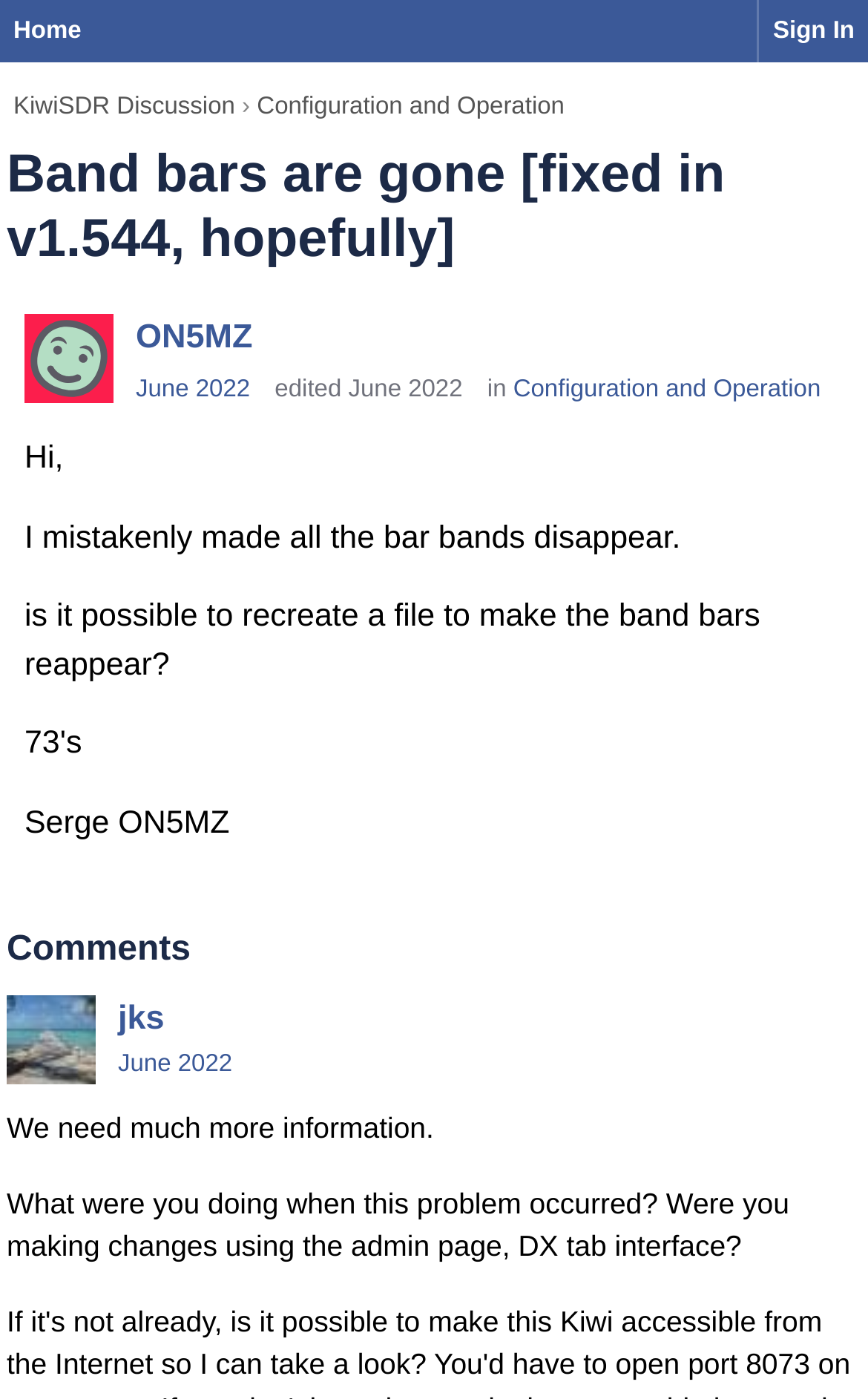Locate the bounding box of the UI element defined by this description: "Linked In page". The coordinates should be given as four float numbers between 0 and 1, formatted as [left, top, right, bottom].

None